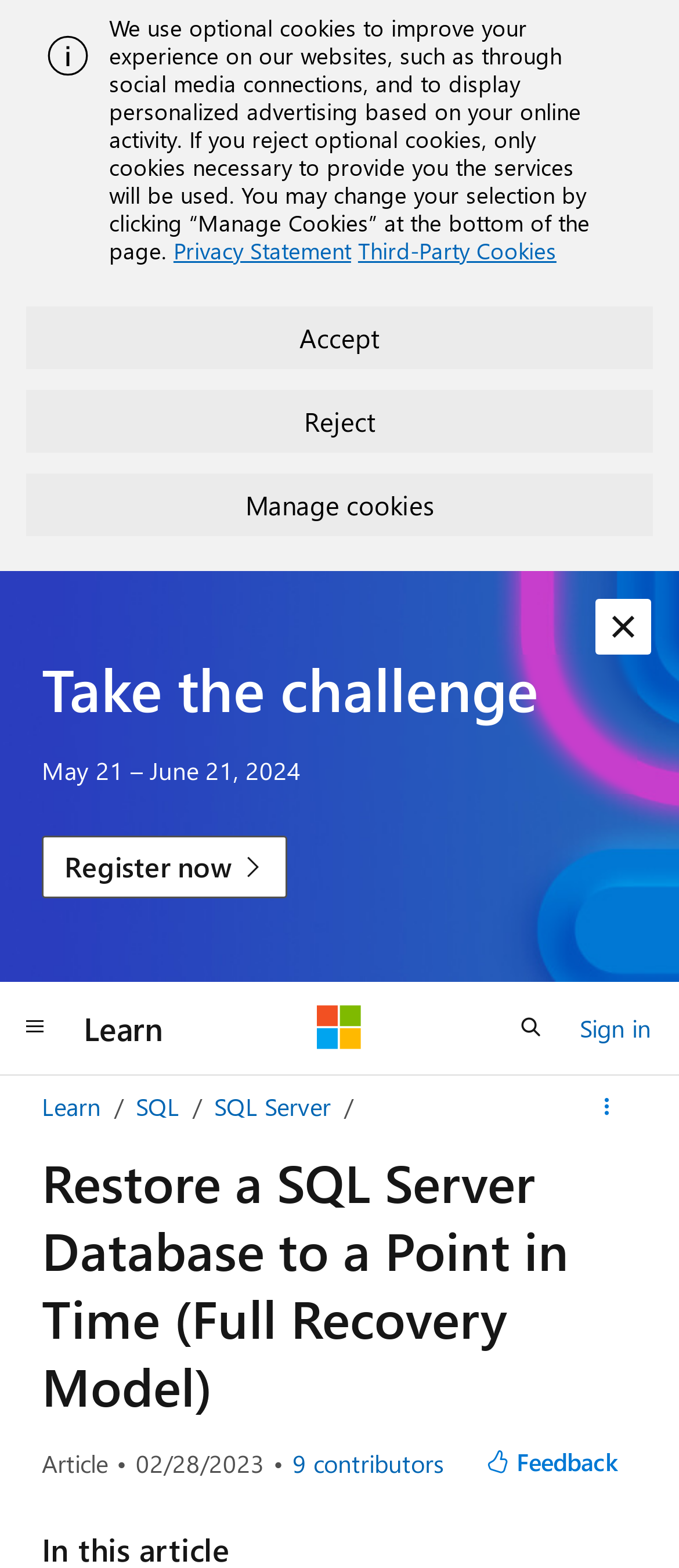Use a single word or phrase to answer the question: What is the challenge period?

May 21 – June 21, 2024